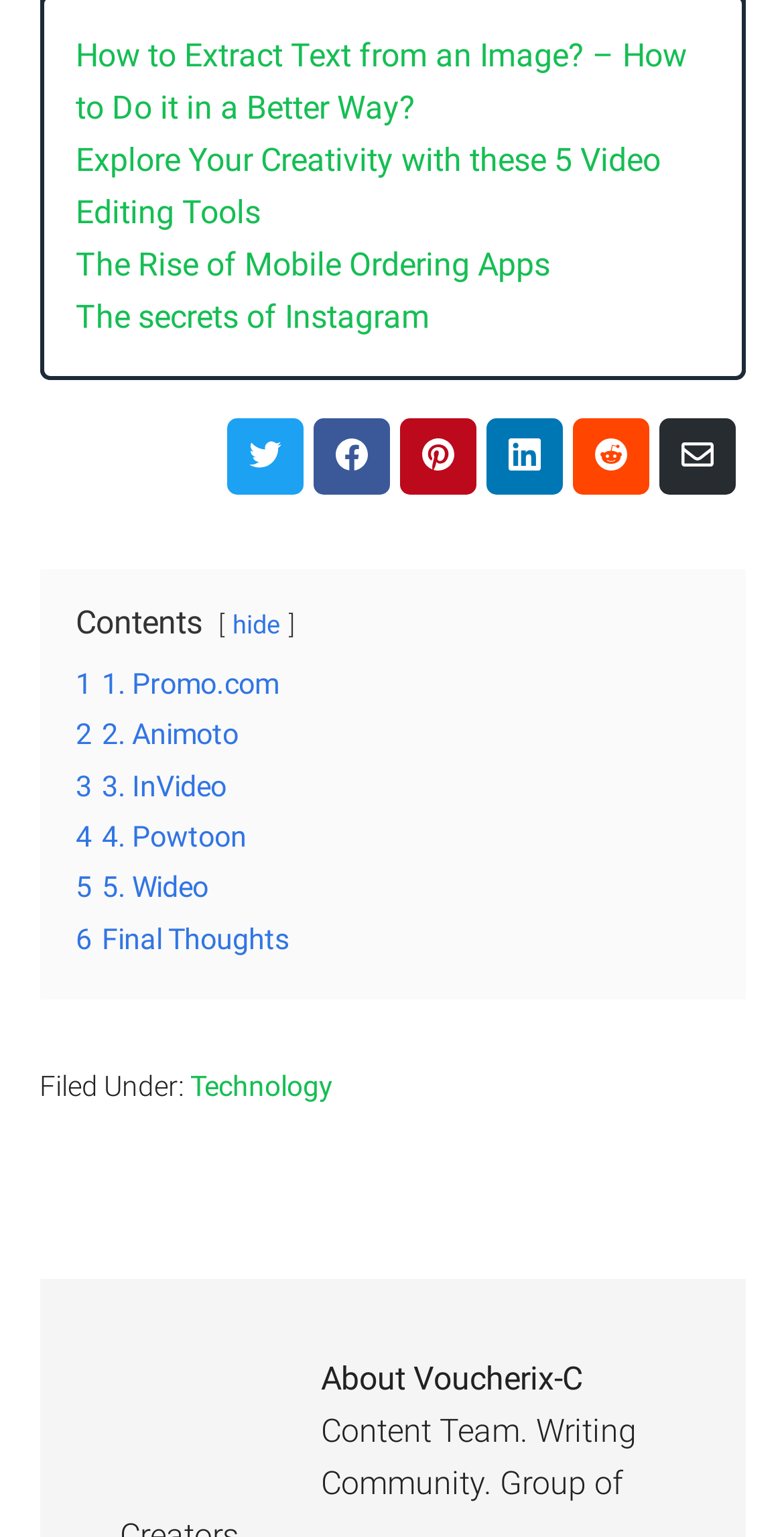Can you give a comprehensive explanation to the question given the content of the image?
What is the title of the section above the article list?

The title of the section above the article list is 'Contents', which is a static text element.